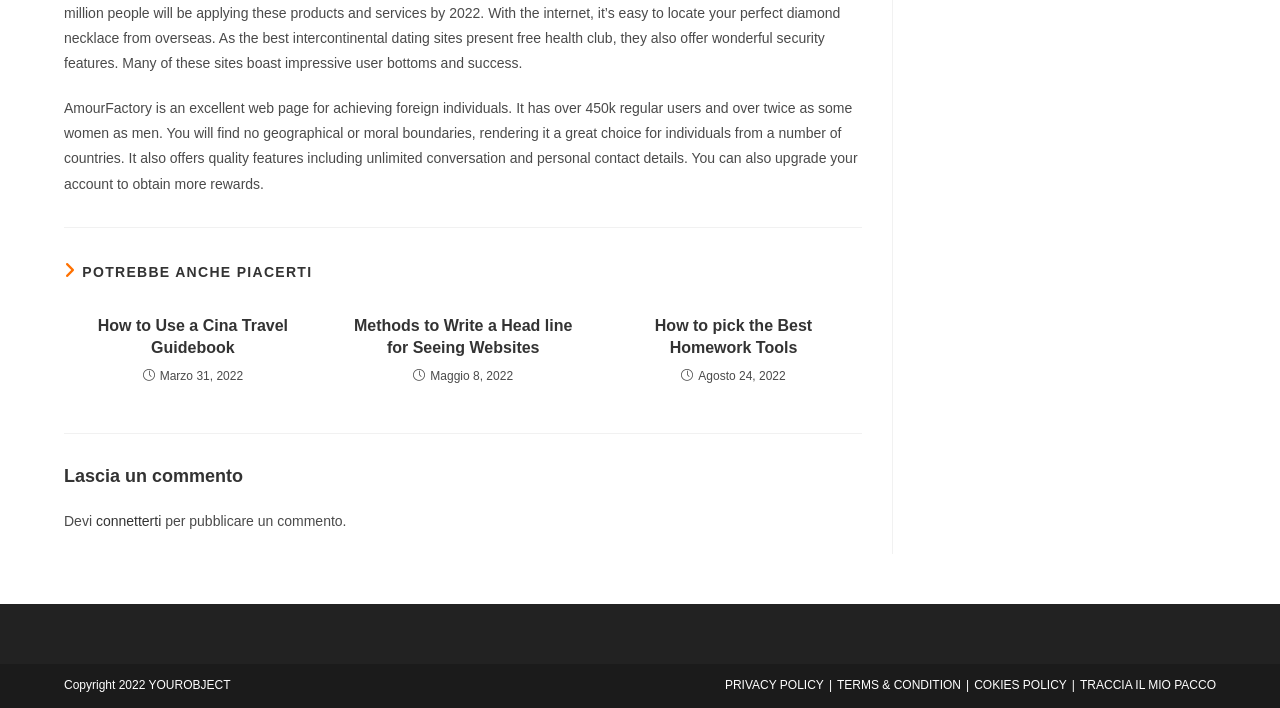Given the element description "TERMS & CONDITION" in the screenshot, predict the bounding box coordinates of that UI element.

[0.654, 0.958, 0.751, 0.978]